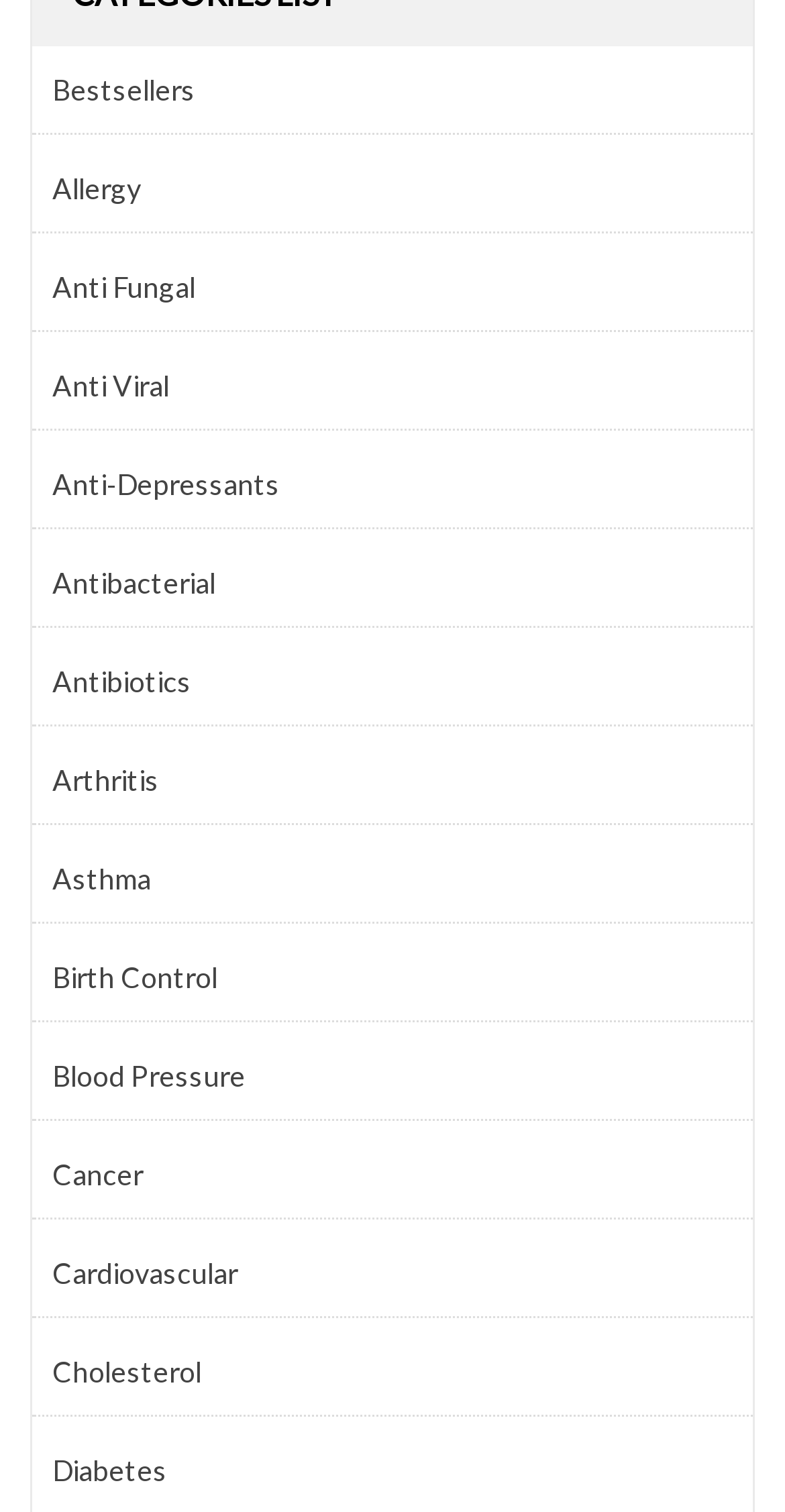Determine the bounding box coordinates for the region that must be clicked to execute the following instruction: "Explore Diabetes".

[0.067, 0.957, 0.933, 0.988]